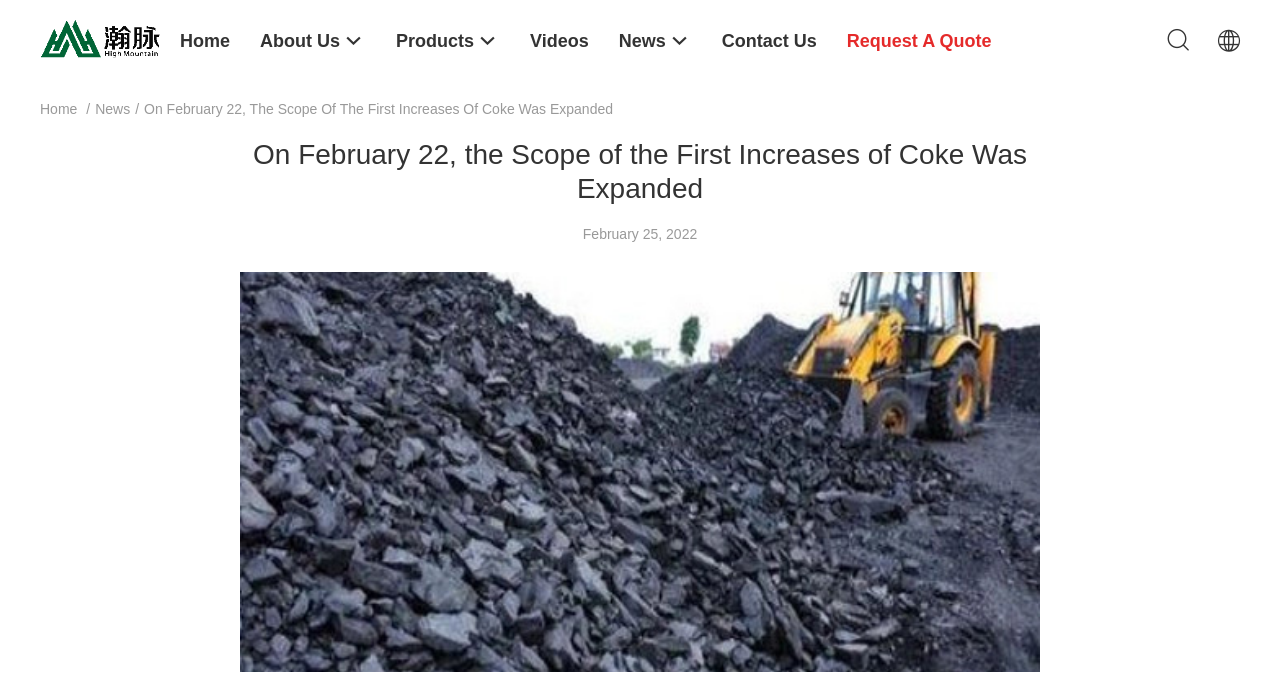Is there an image on the webpage?
Based on the visual, give a brief answer using one word or a short phrase.

Yes